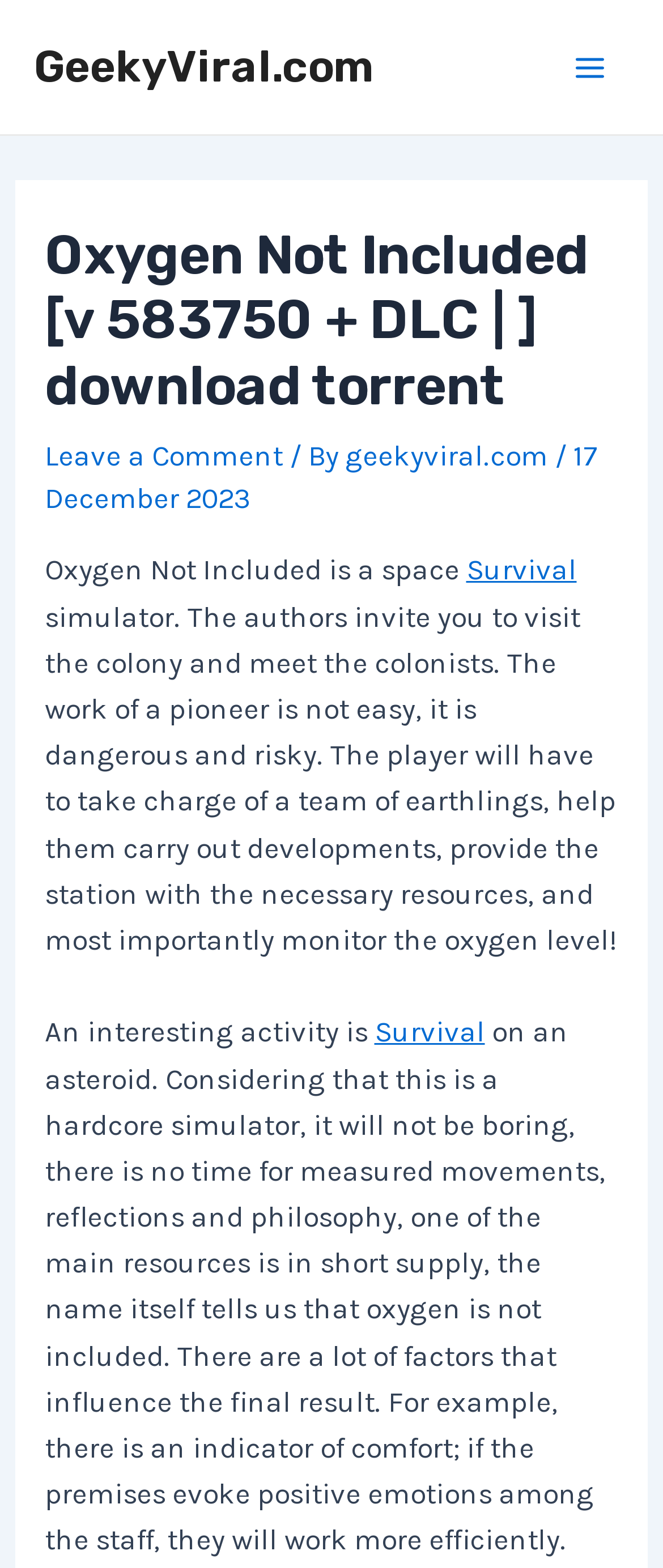Find the bounding box coordinates for the UI element whose description is: "Leave a Comment". The coordinates should be four float numbers between 0 and 1, in the format [left, top, right, bottom].

[0.067, 0.28, 0.426, 0.301]